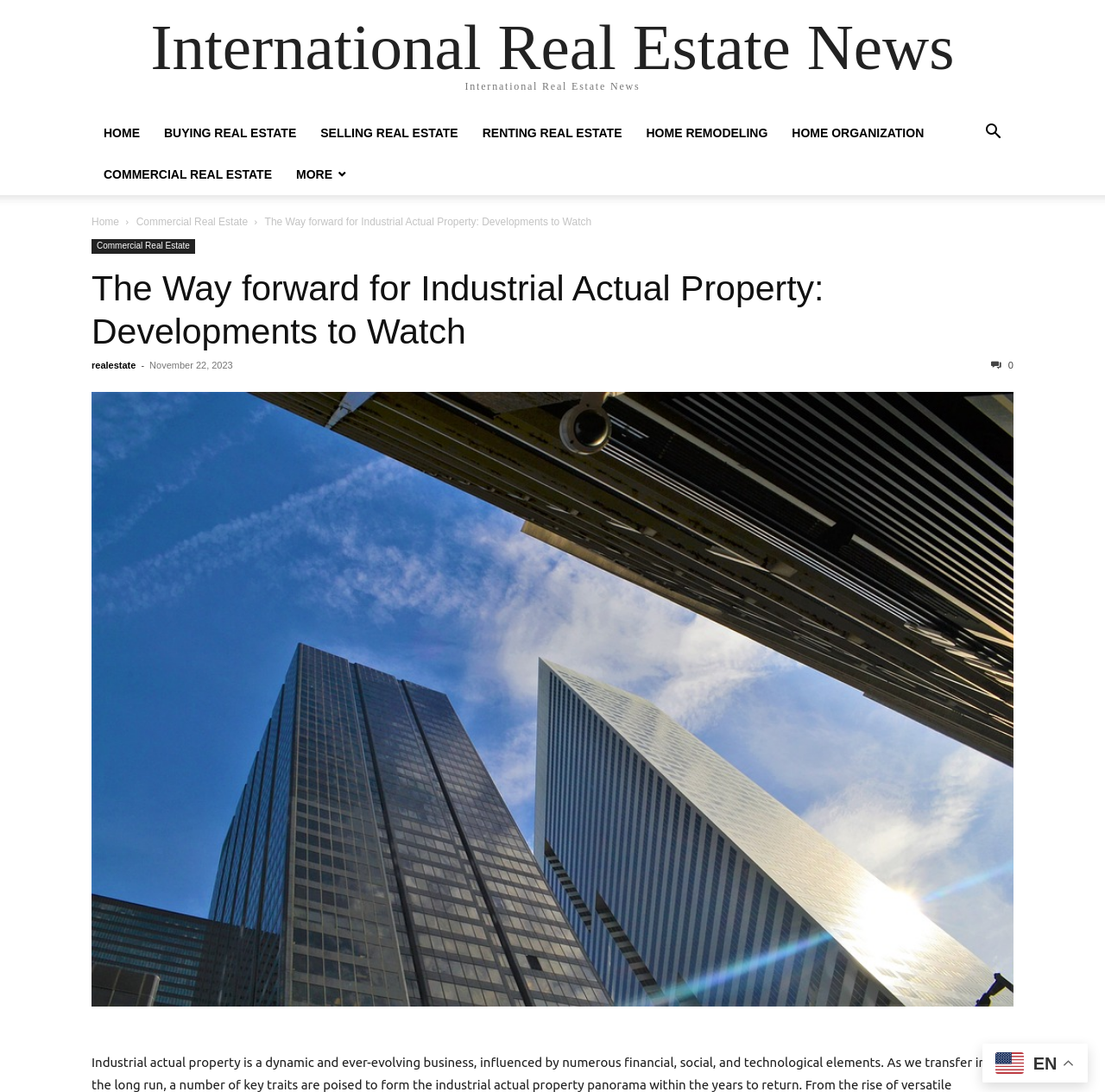Please answer the following question using a single word or phrase: Is there a search button on the webpage?

Yes